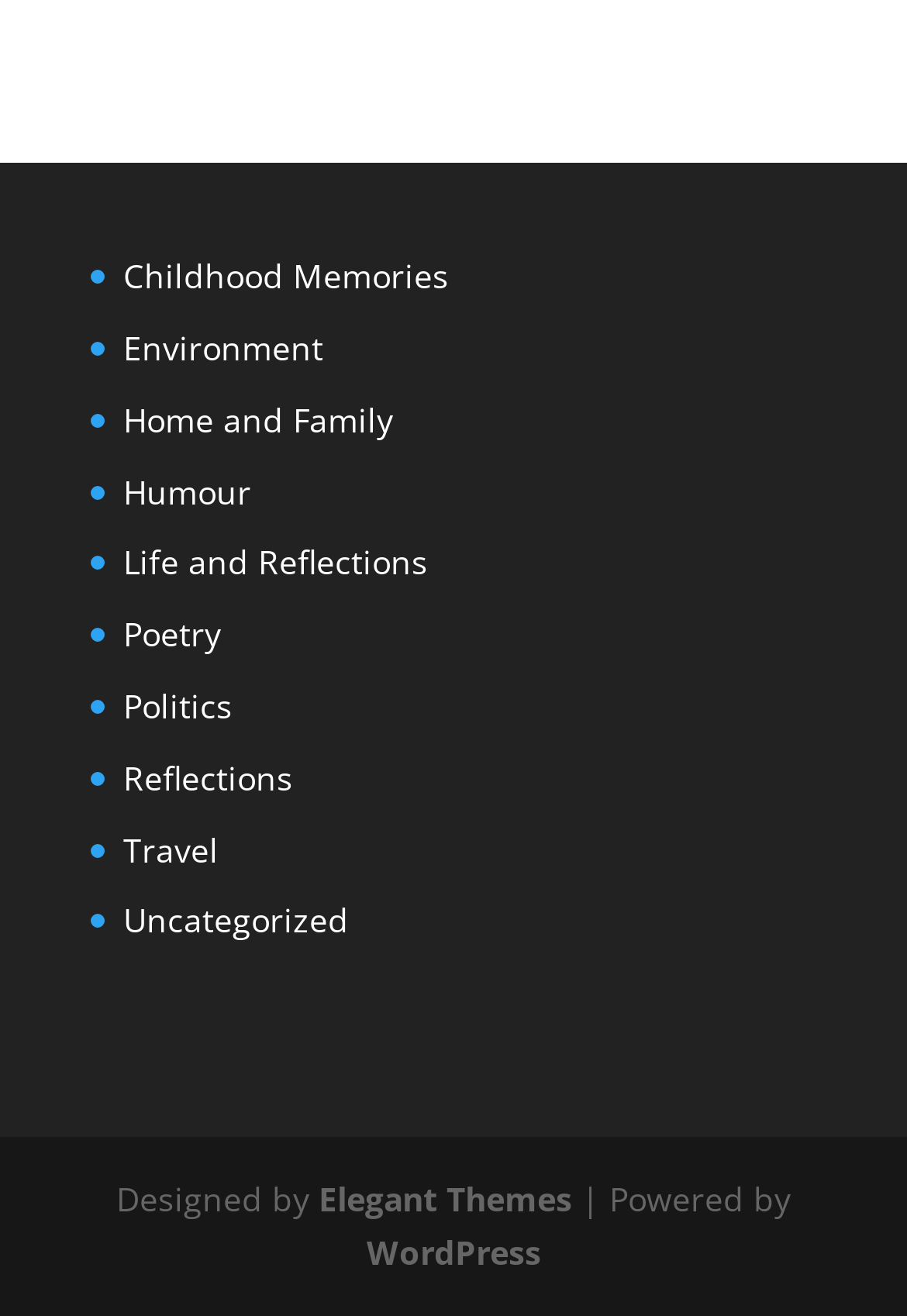Is the 'Designed by' text located above the 'Powered by' text?
Refer to the image and provide a one-word or short phrase answer.

Yes